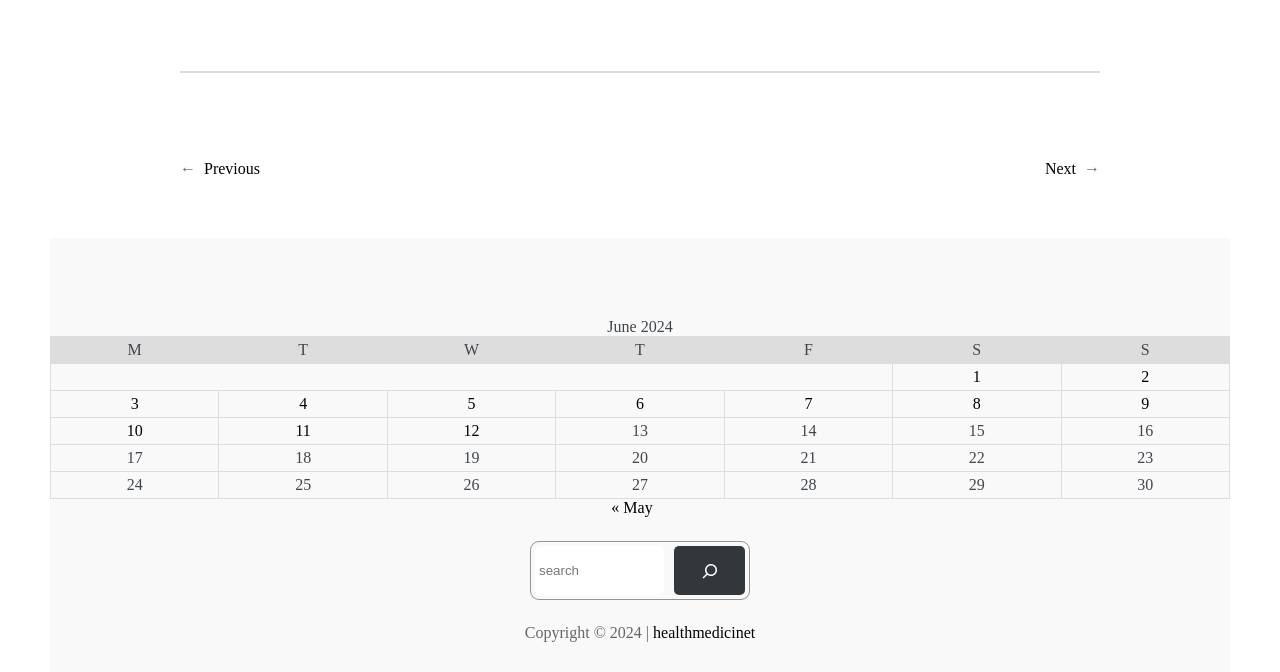How many days are displayed in the calendar?
Using the visual information, reply with a single word or short phrase.

30